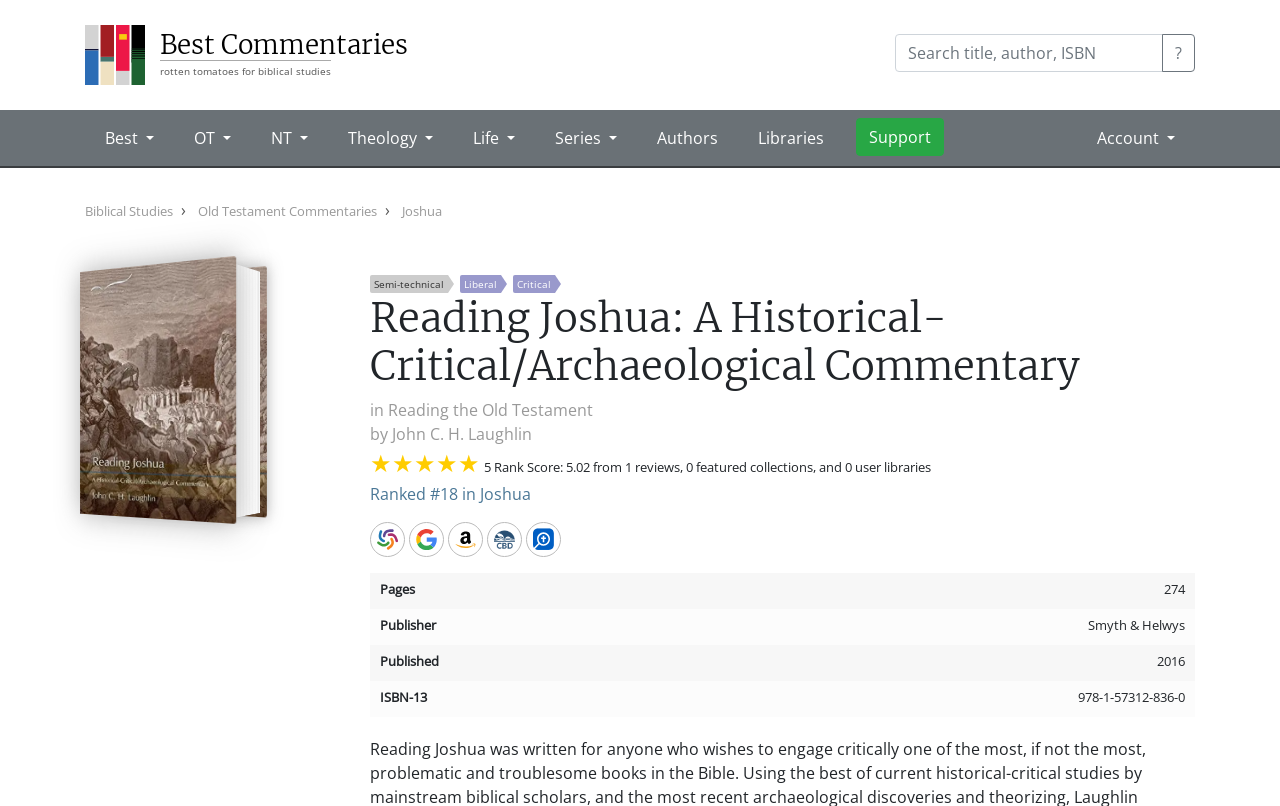Determine the bounding box coordinates of the region that needs to be clicked to achieve the task: "Search for a commentary".

[0.699, 0.042, 0.909, 0.089]